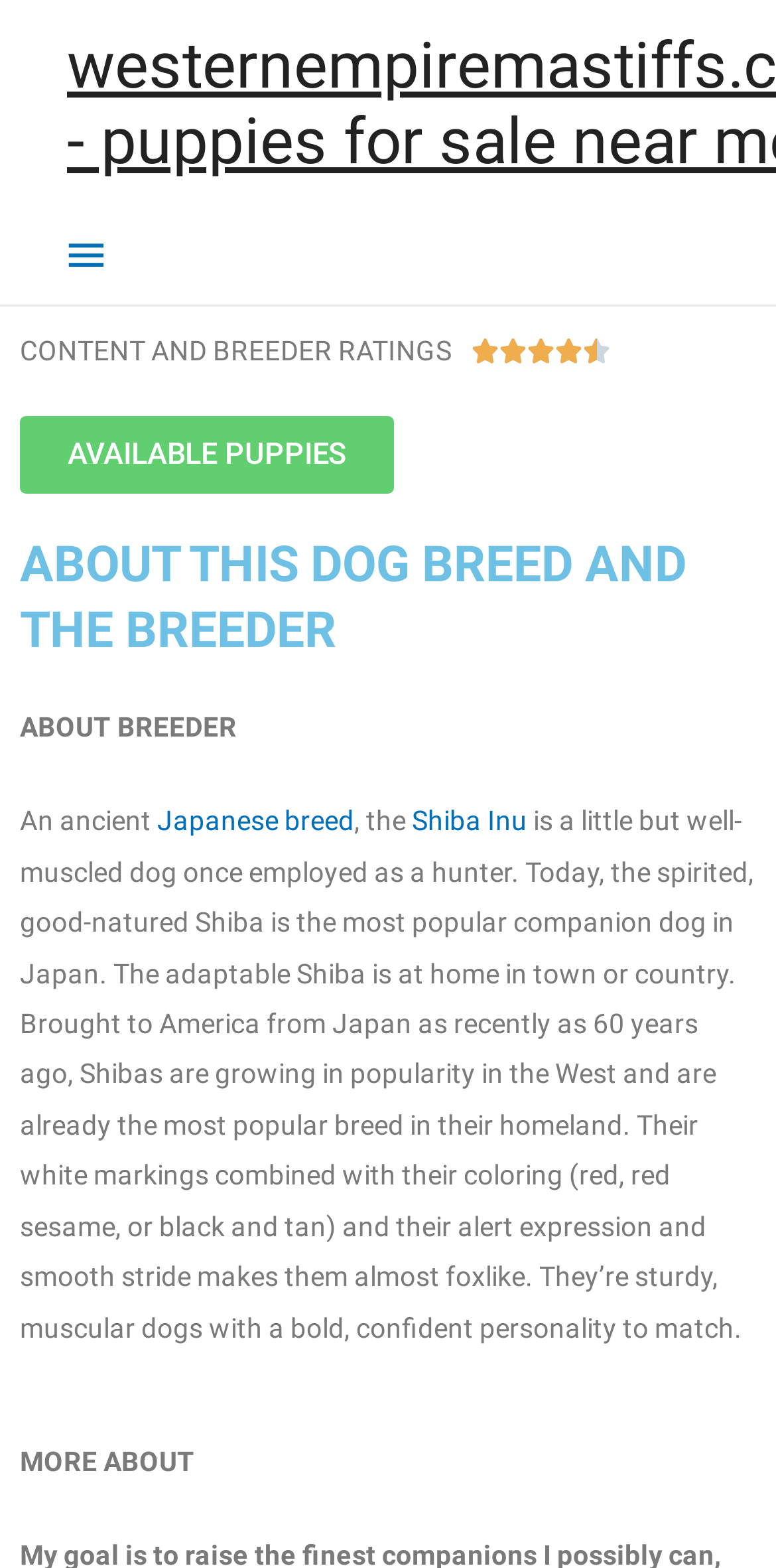What is the rating of the breeder?
Please describe in detail the information shown in the image to answer the question.

I found the rating of the breeder by looking at the element with the text '4.5/5' which is located below the 'CONTENT AND BREEDER RATINGS' text.